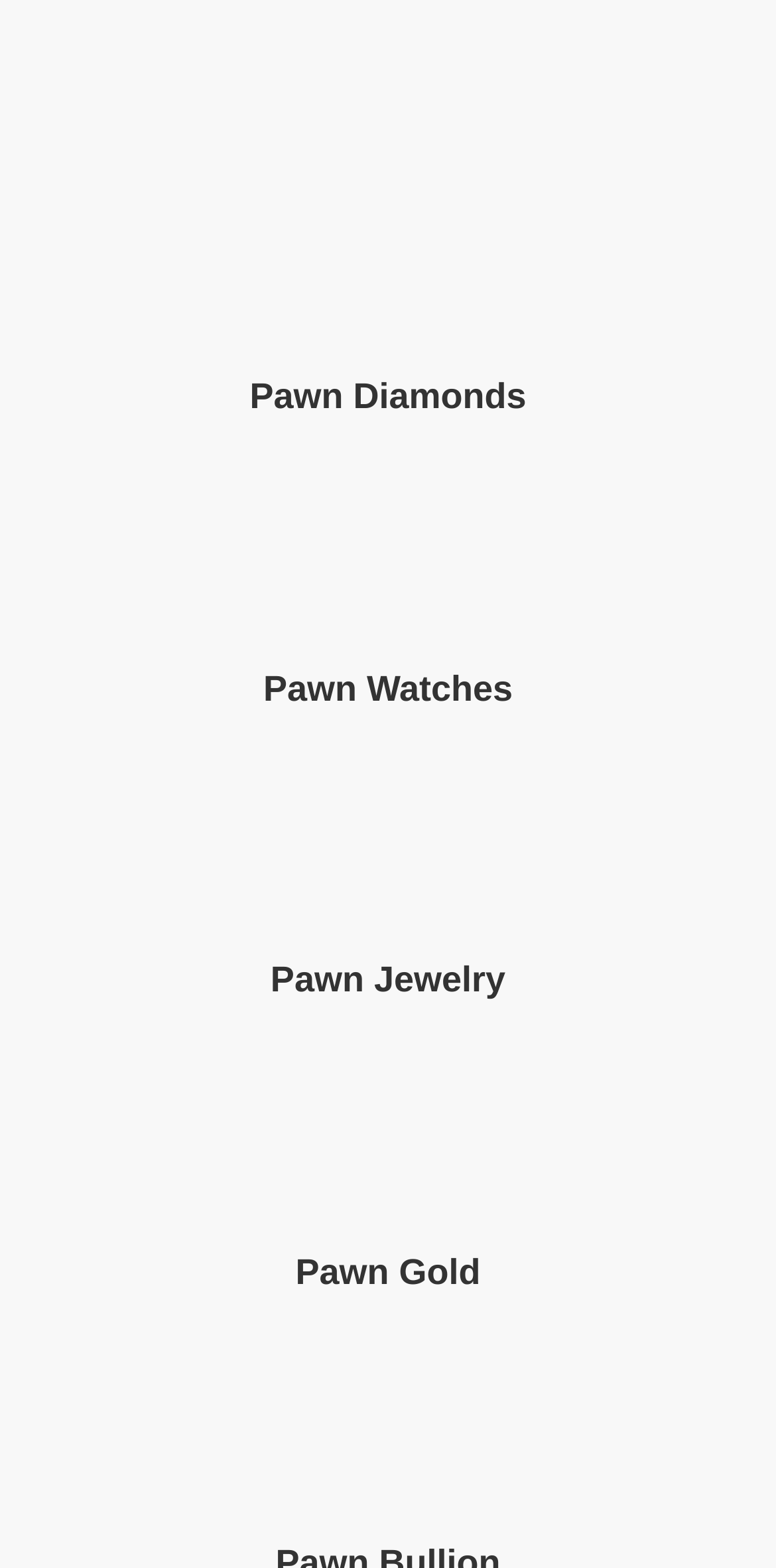Carefully examine the image and provide an in-depth answer to the question: Are there any watches on the webpage?

Yes, there are watches on the webpage, which is indicated by the 'Diamond Watch Icon' image and the 'Pawn Watches' heading.